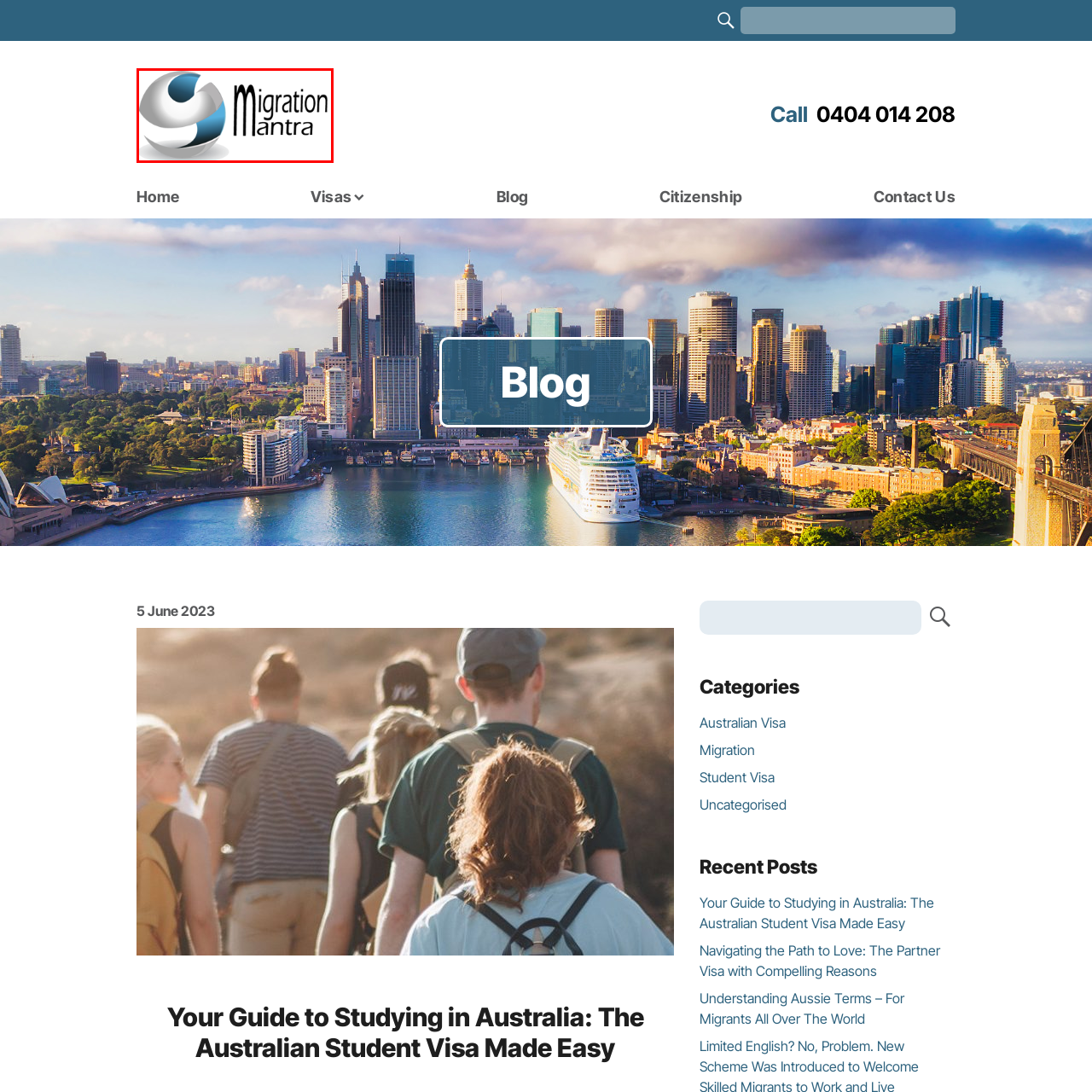What color scheme is used in the logo?
Observe the image part marked by the red bounding box and give a detailed answer to the question.

The logo incorporates a combination of blue and silver hues, which suggests professionalism and trust, aligning with the organization's mission to provide guidance and support for individuals looking to study in Australia.